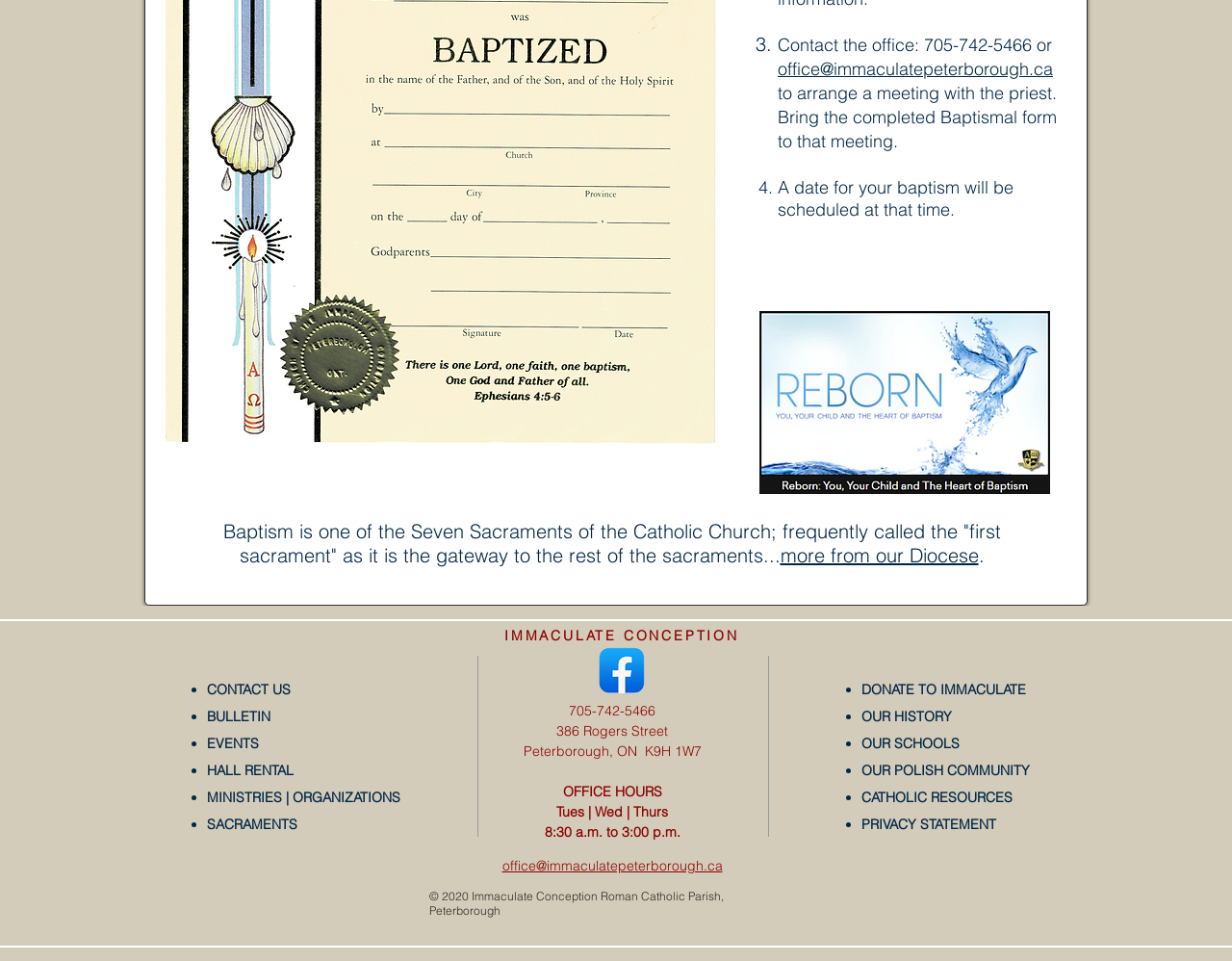Please provide the bounding box coordinates for the UI element as described: "DONATE TO IMMACULATE". The coordinates must be four floats between 0 and 1, represented as [left, top, right, bottom].

[0.699, 0.708, 0.833, 0.726]